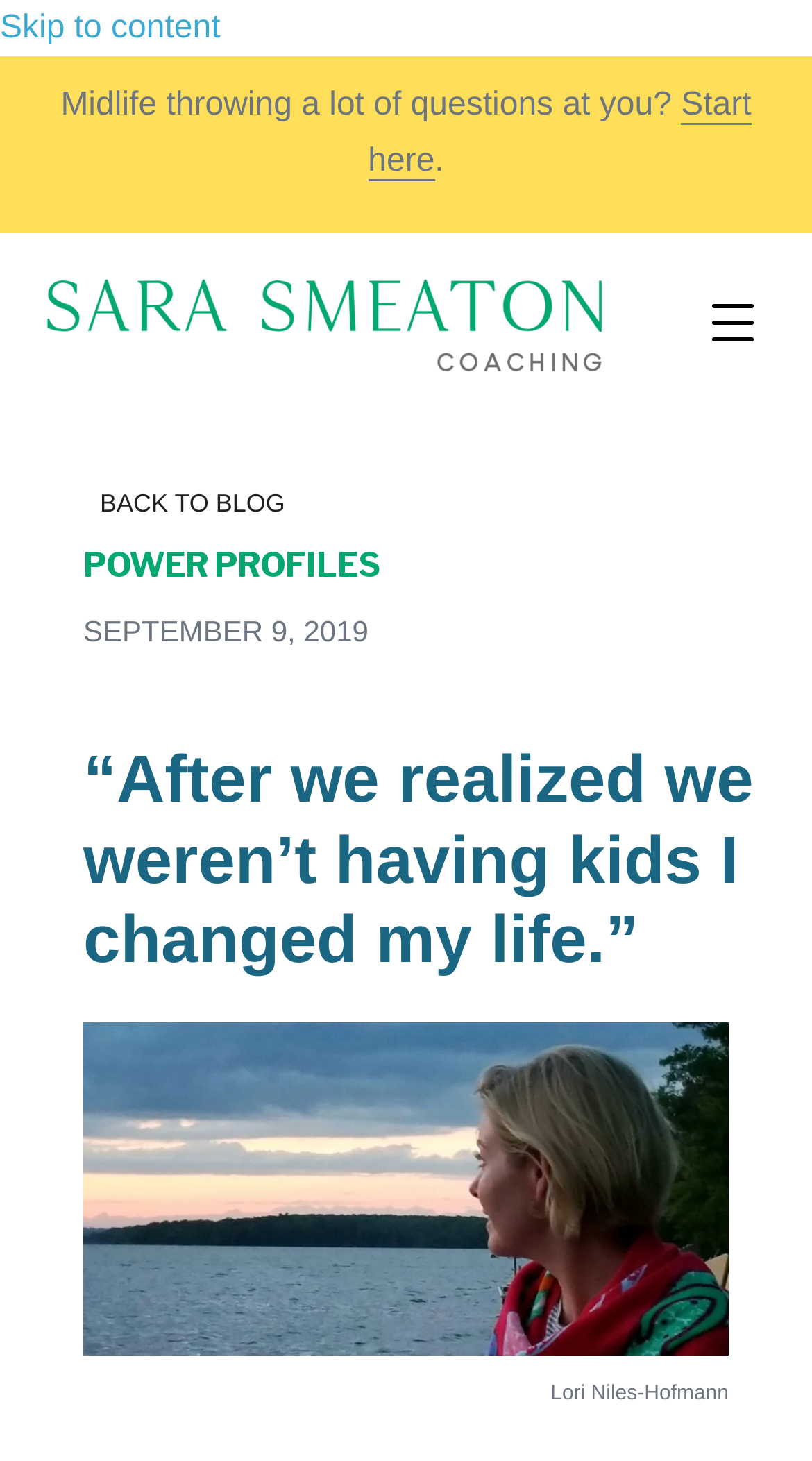Locate the bounding box of the UI element with the following description: "Power Profiles".

[0.103, 0.374, 0.469, 0.401]